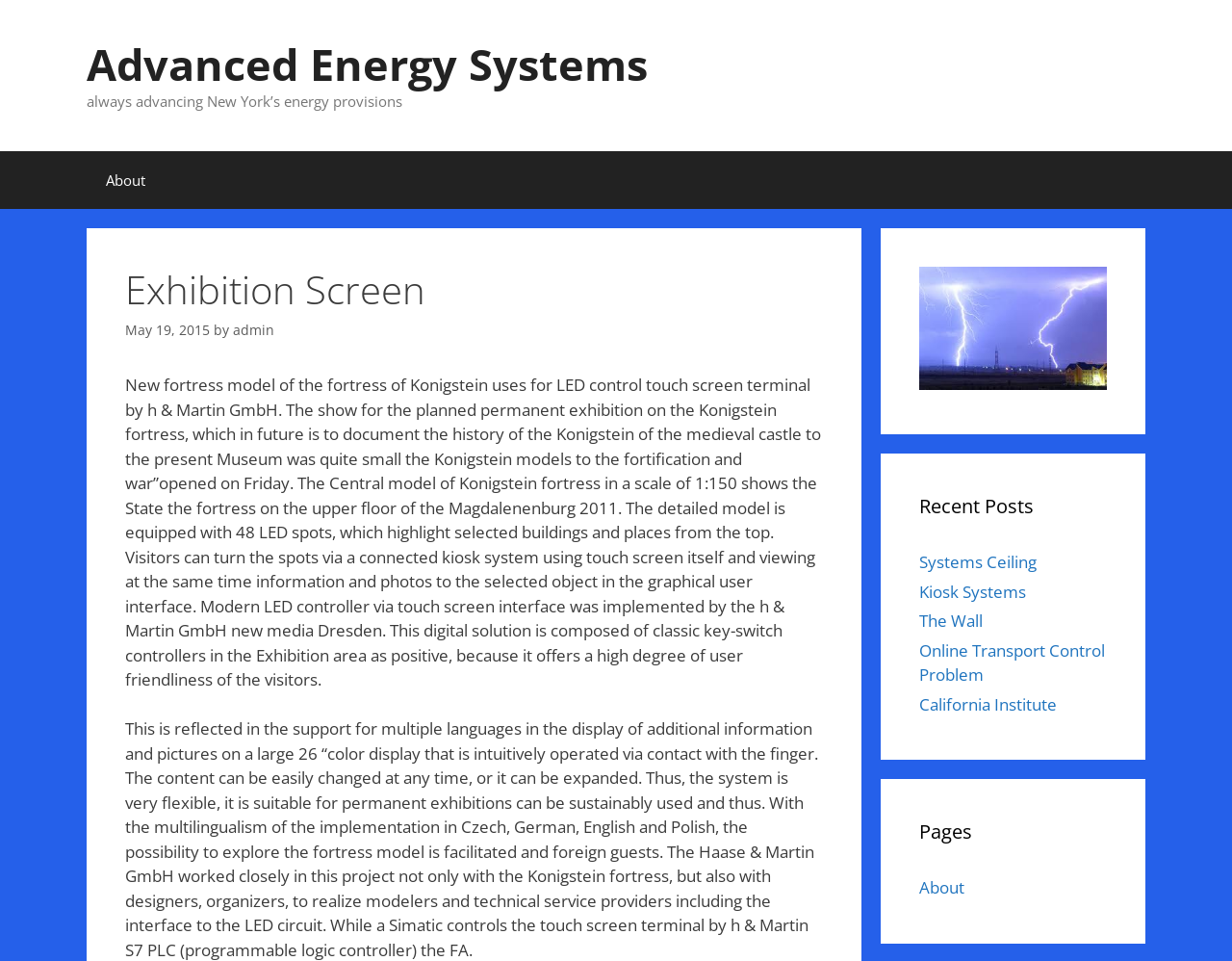Describe all visible elements and their arrangement on the webpage.

The webpage is about an exhibition screen for advanced energy systems. At the top, there is a banner with a link to "Advanced Energy Systems" and a static text "always advancing New York’s energy provisions". Below the banner, there is a navigation menu with a link to "About".

The main content of the page is a detailed description of a fortress model exhibition. The exhibition features a large model of the Konigstein fortress, which is equipped with 48 LED spots that highlight selected buildings and places. Visitors can control the LED spots using a touch screen terminal, which also displays additional information and pictures. The system is multilingual, supporting Czech, German, English, and Polish.

To the right of the main content, there are three complementary sections. The first section contains an image. The second section has a heading "Recent Posts" and lists several links to related articles, including "Systems Ceiling", "Kiosk Systems", "The Wall", "Online Transport Control Problem", and "California Institute". The third section has a heading "Pages" and a link to "About".

Overall, the webpage provides a detailed description of an exhibition screen and its features, along with some related links and information.